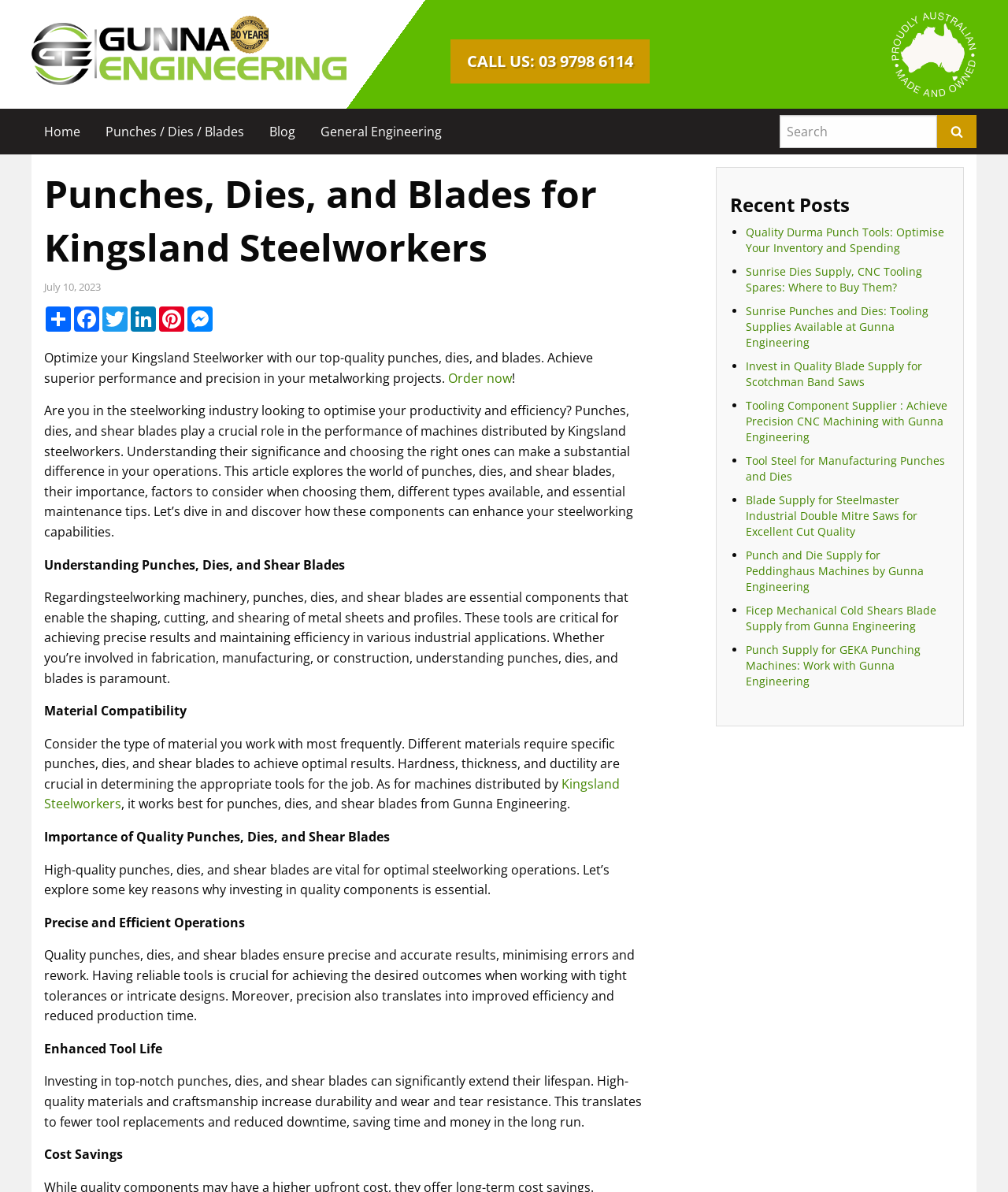What is the purpose of punches, dies, and shear blades?
Carefully analyze the image and provide a detailed answer to the question.

I read the text on the webpage and found a section that explains the purpose of punches, dies, and shear blades, which is to enable the shaping, cutting, and shearing of metal sheets and profiles.